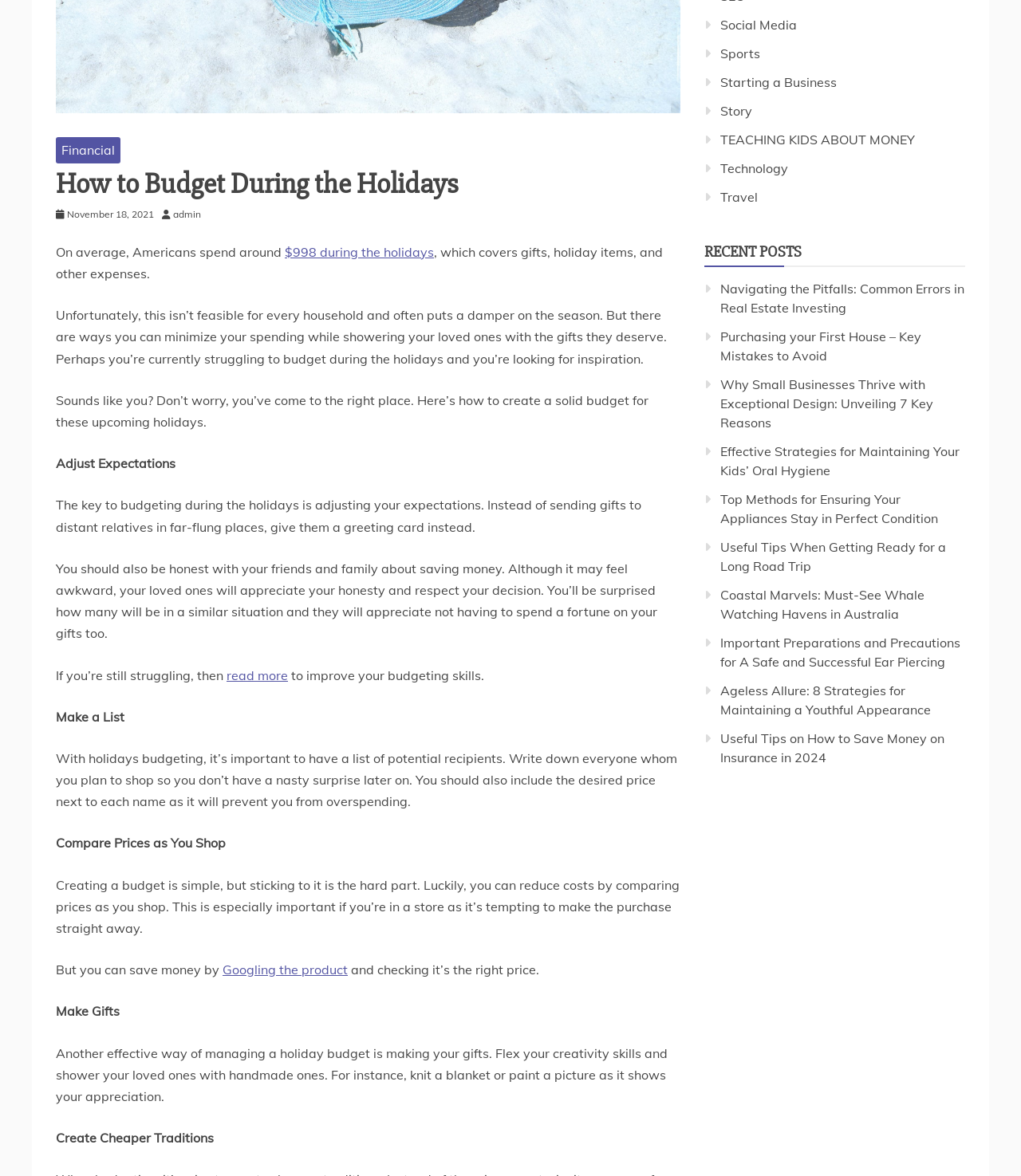Extract the bounding box coordinates for the UI element described as: "Googling the product".

[0.218, 0.818, 0.341, 0.831]